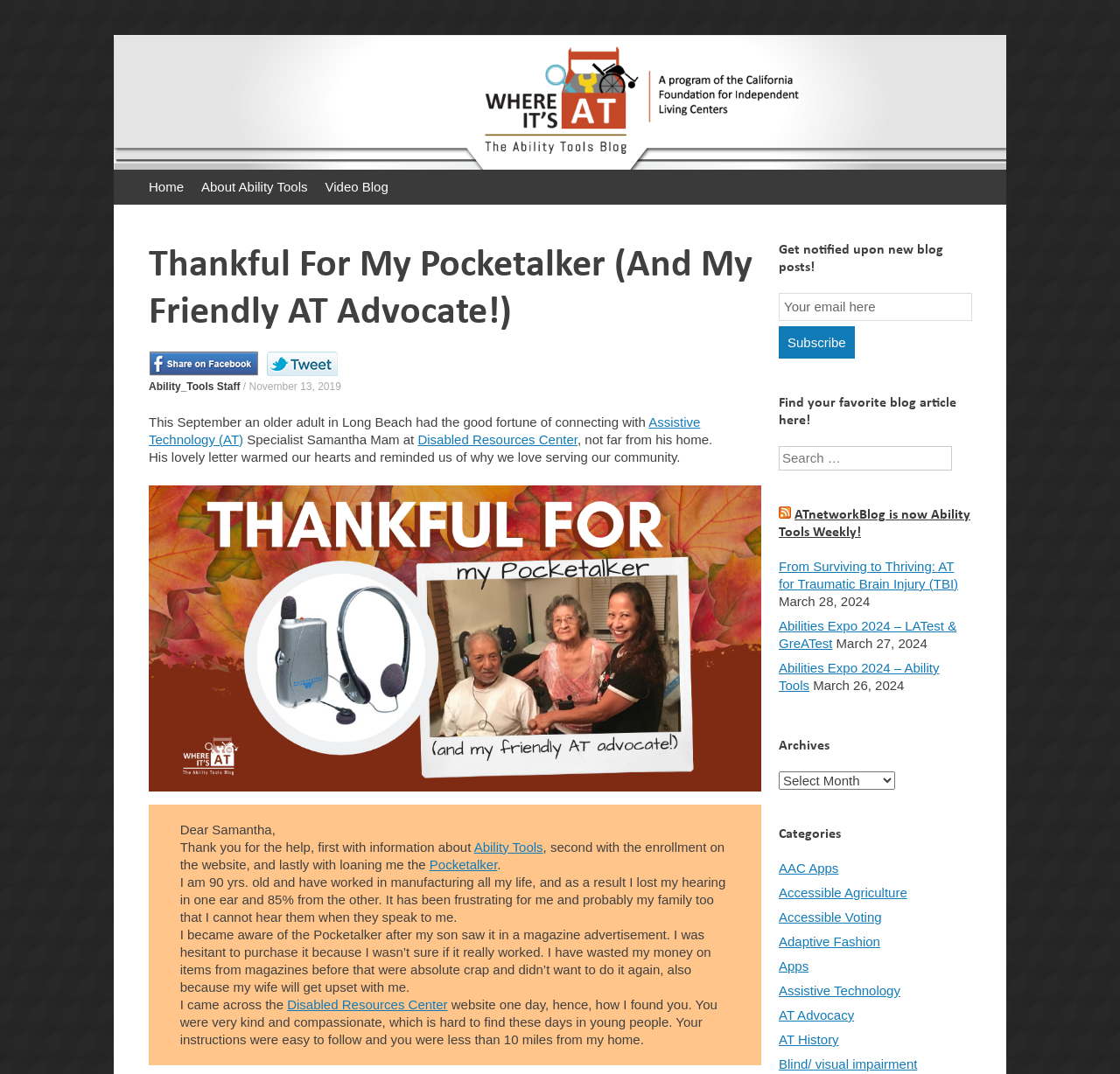Determine the bounding box coordinates of the region to click in order to accomplish the following instruction: "Click on the 'Ability Tools' link". Provide the coordinates as four float numbers between 0 and 1, specifically [left, top, right, bottom].

[0.423, 0.782, 0.485, 0.795]